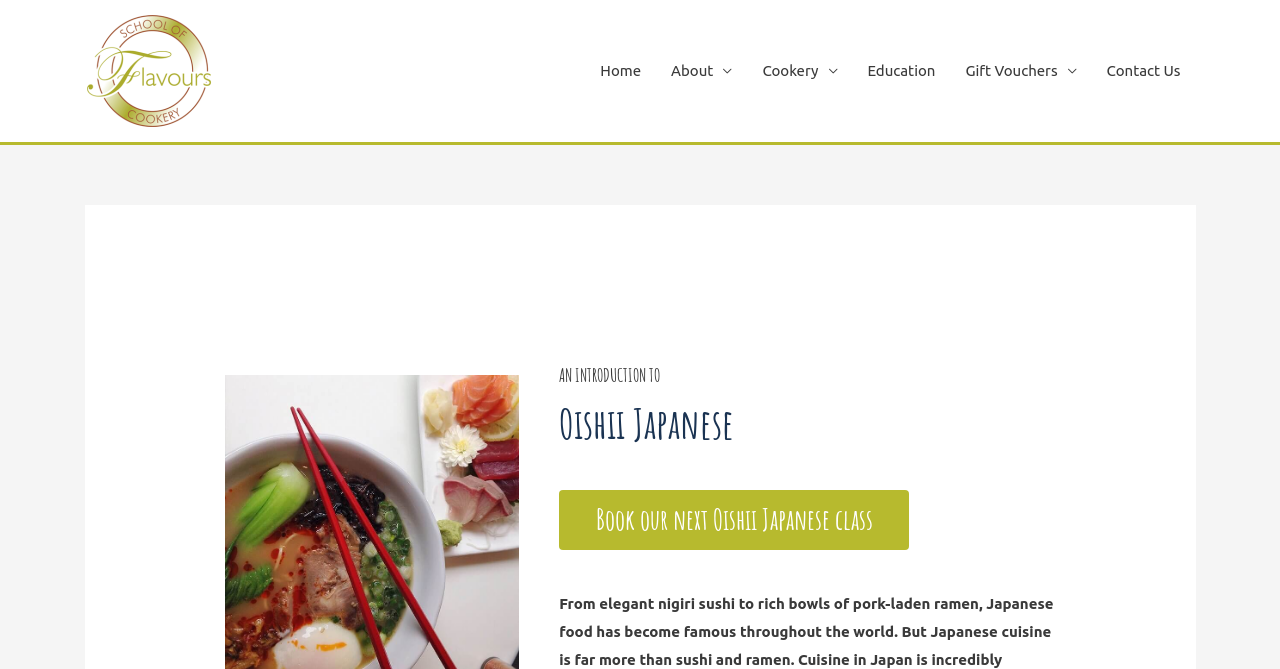Please determine the bounding box coordinates for the UI element described here. Use the format (top-left x, top-left y, bottom-right x, bottom-right y) with values bounded between 0 and 1: Authors

None